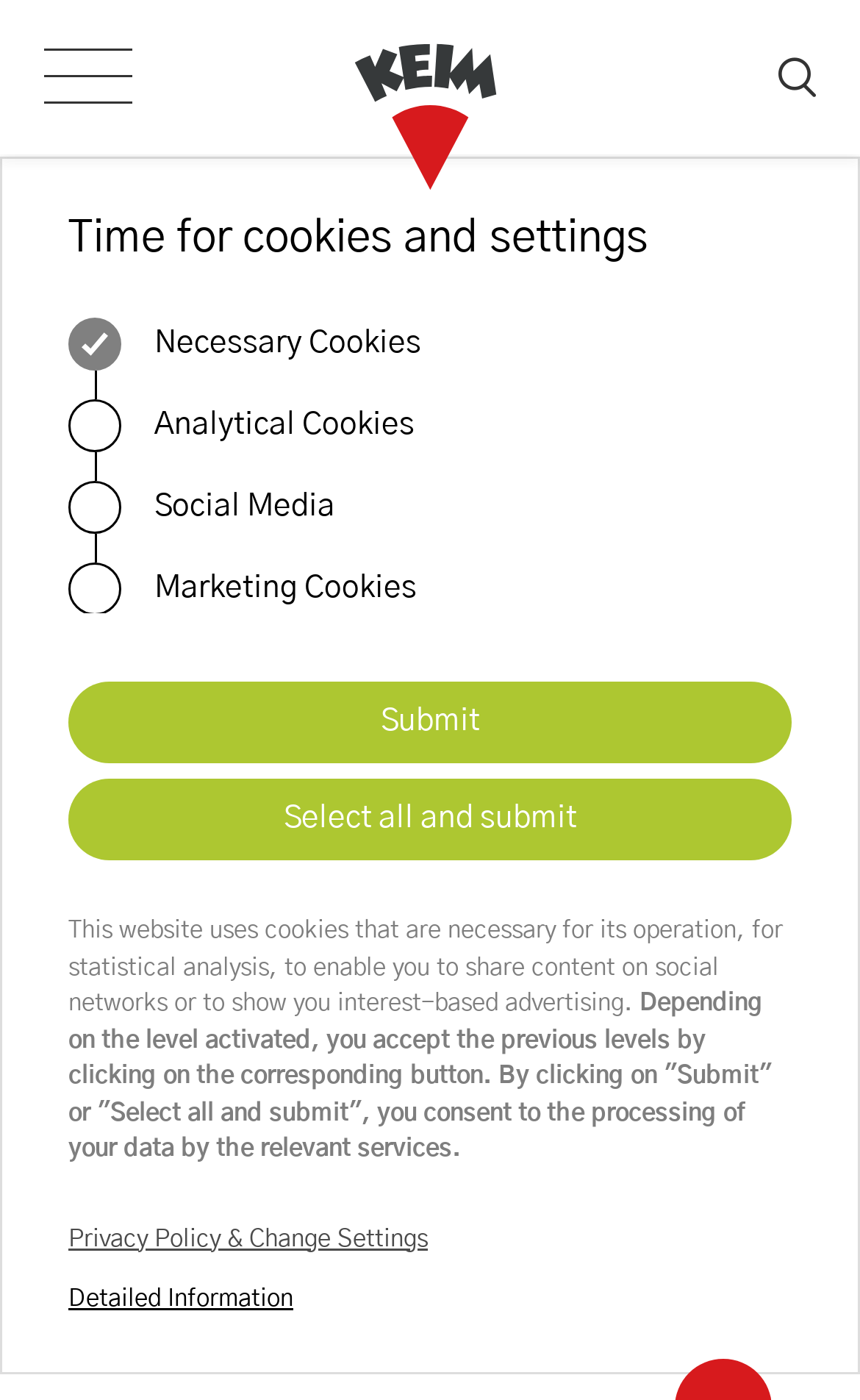Can you find the bounding box coordinates for the UI element given this description: "Submit"? Provide the coordinates as four float numbers between 0 and 1: [left, top, right, bottom].

[0.079, 0.487, 0.921, 0.545]